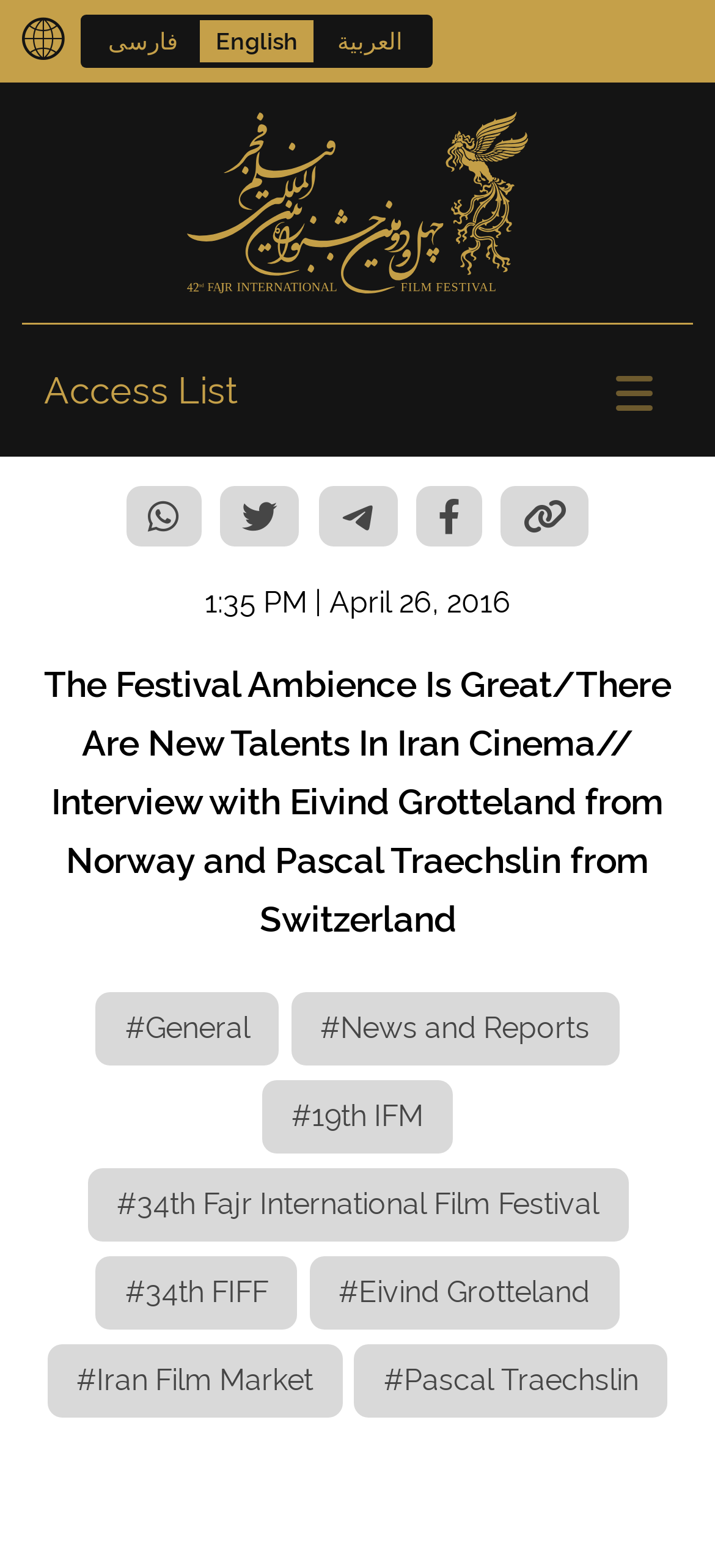What is the name of the film festival?
Based on the screenshot, respond with a single word or phrase.

Fajr International Film Festival